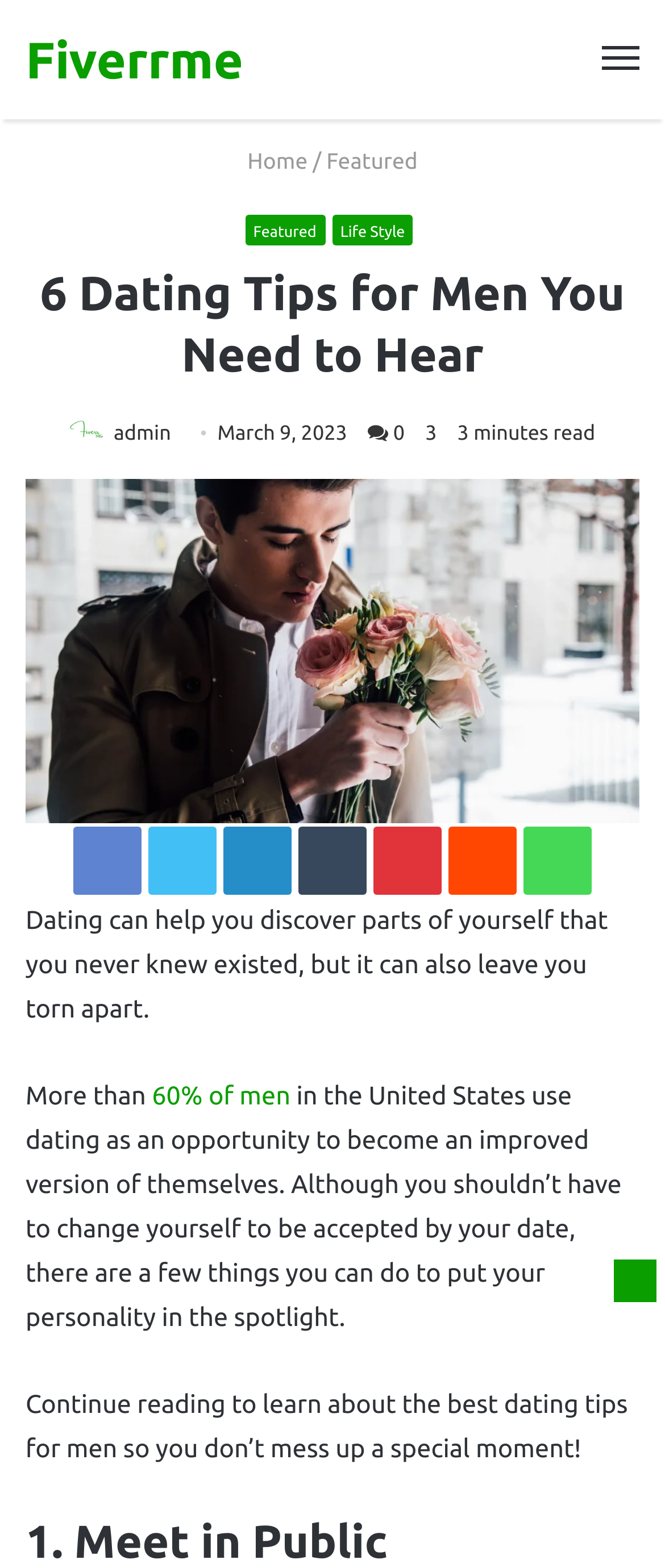Bounding box coordinates are to be given in the format (top-left x, top-left y, bottom-right x, bottom-right y). All values must be floating point numbers between 0 and 1. Provide the bounding box coordinate for the UI element described as: alt="Photo of admin"

[0.105, 0.269, 0.164, 0.283]